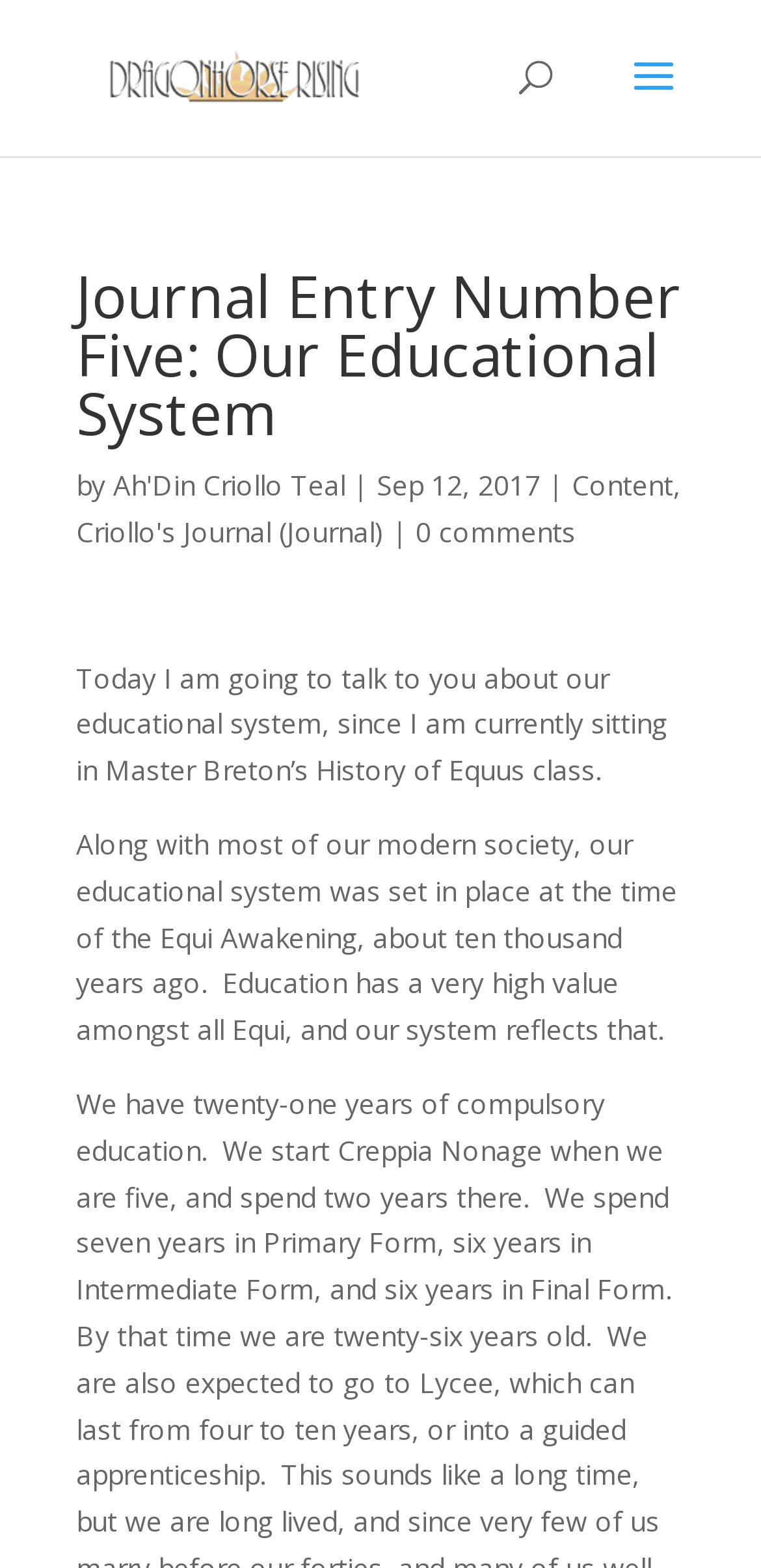What is the name of the class the author is currently sitting in?
From the screenshot, provide a brief answer in one word or phrase.

Master Breton's History of Equus class